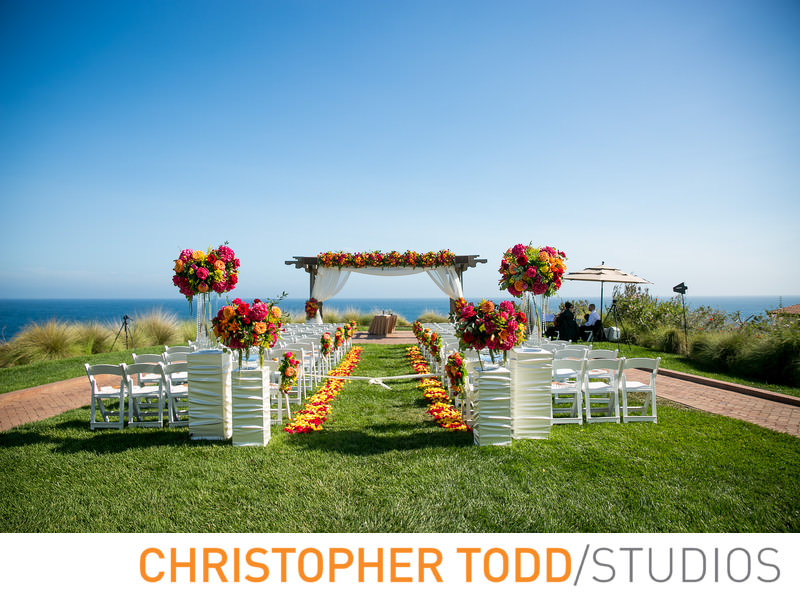What color is the fabric draped on the arbor?
Please provide a detailed and thorough answer to the question.

The caption describes the arbor as 'elegantly adorned' and 'draped in soft white fabric', indicating that the fabric is soft white in color.